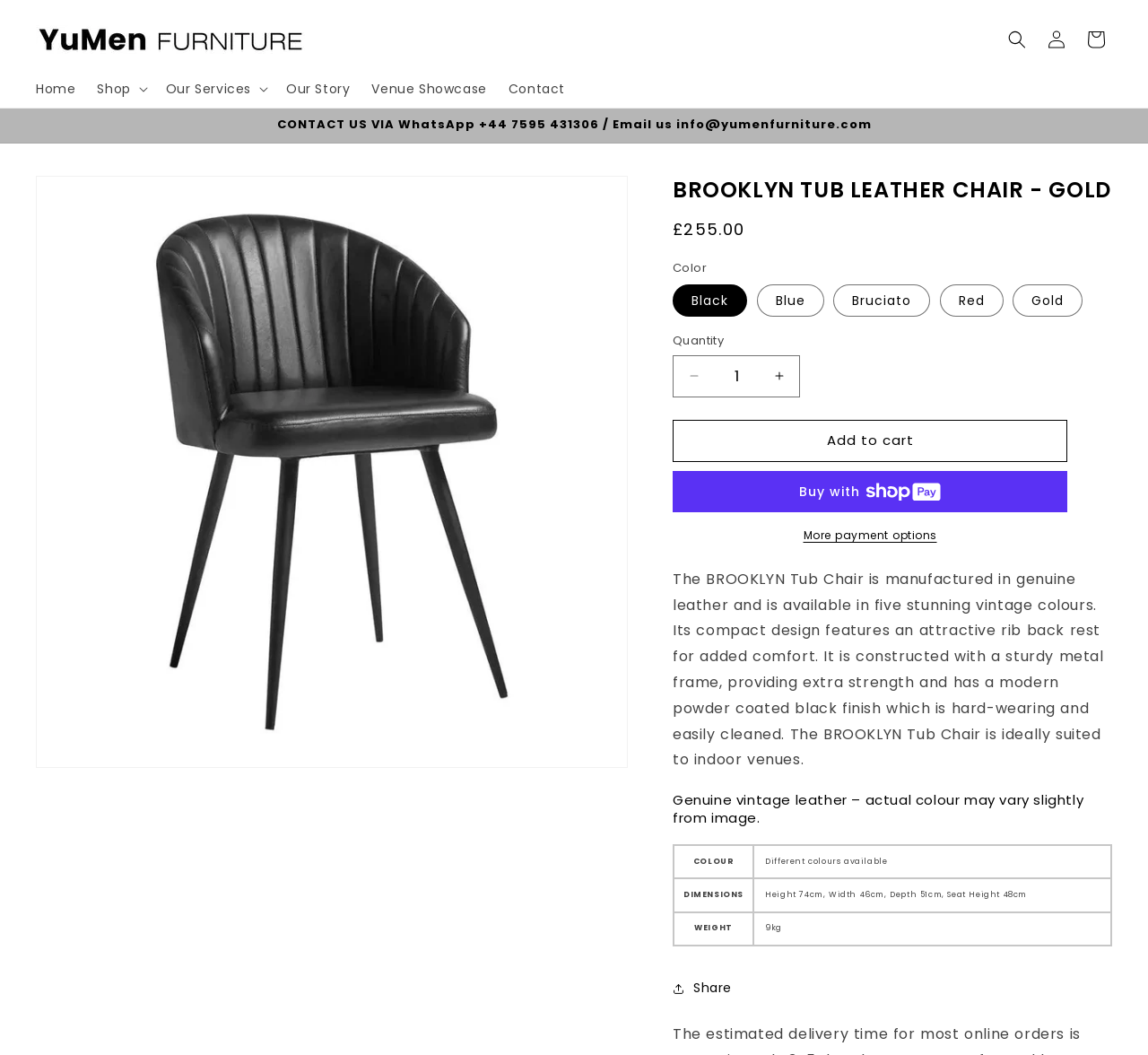Describe every aspect of the webpage comprehensively.

This webpage is about the BROOKLYN Tub Chair, a product offered by Yumen Furniture. At the top of the page, there is a navigation menu with links to "Home", "Our Story", "Venue Showcase", and "Contact". On the right side of the navigation menu, there are buttons for "Search", "Log in", and "Cart".

Below the navigation menu, there is an announcement section with a message encouraging visitors to contact the company via WhatsApp or email. Next to the announcement section, there is a gallery viewer with an image of the BROOKLYN Tub Chair in gold color.

The main content of the page is divided into sections. The first section displays the product name, "BROOKLYN TUB LEATHER CHAIR - GOLD", and its regular price, "£255.00". Below this section, there is a group of radio buttons allowing users to select the color of the chair, with options including black, blue, bruciato, red, and gold.

The next section allows users to adjust the quantity of the product, with buttons to decrease or increase the quantity, and a spin button to enter a specific quantity. There are also buttons to "Add to cart" and "Buy now with ShopPay", as well as an option to view more payment options.

Following this section, there is a detailed product description, which explains that the chair is made of genuine leather, has a compact design with a rib back rest, and is constructed with a sturdy metal frame. The description also mentions that the chair is suitable for indoor venues.

The next section displays a table with information about the product, including its color, dimensions, and weight. Finally, there is a button to share the product on social media.